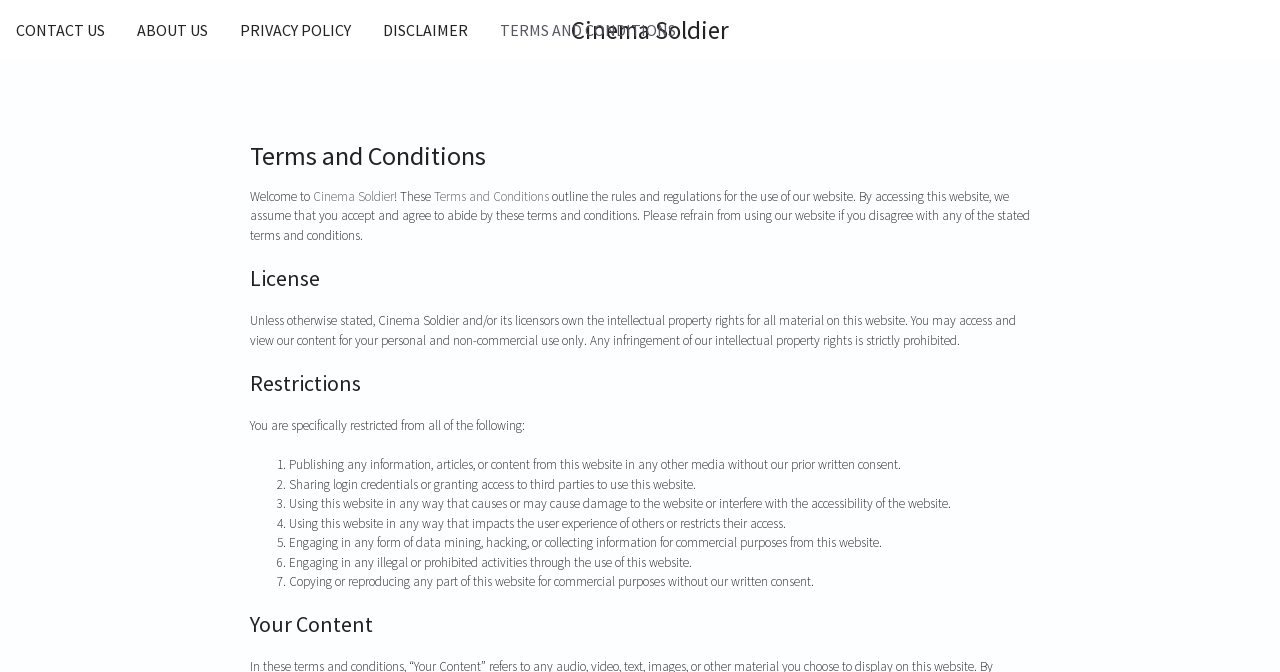Provide the bounding box coordinates of the HTML element this sentence describes: "children". The bounding box coordinates consist of four float numbers between 0 and 1, i.e., [left, top, right, bottom].

None